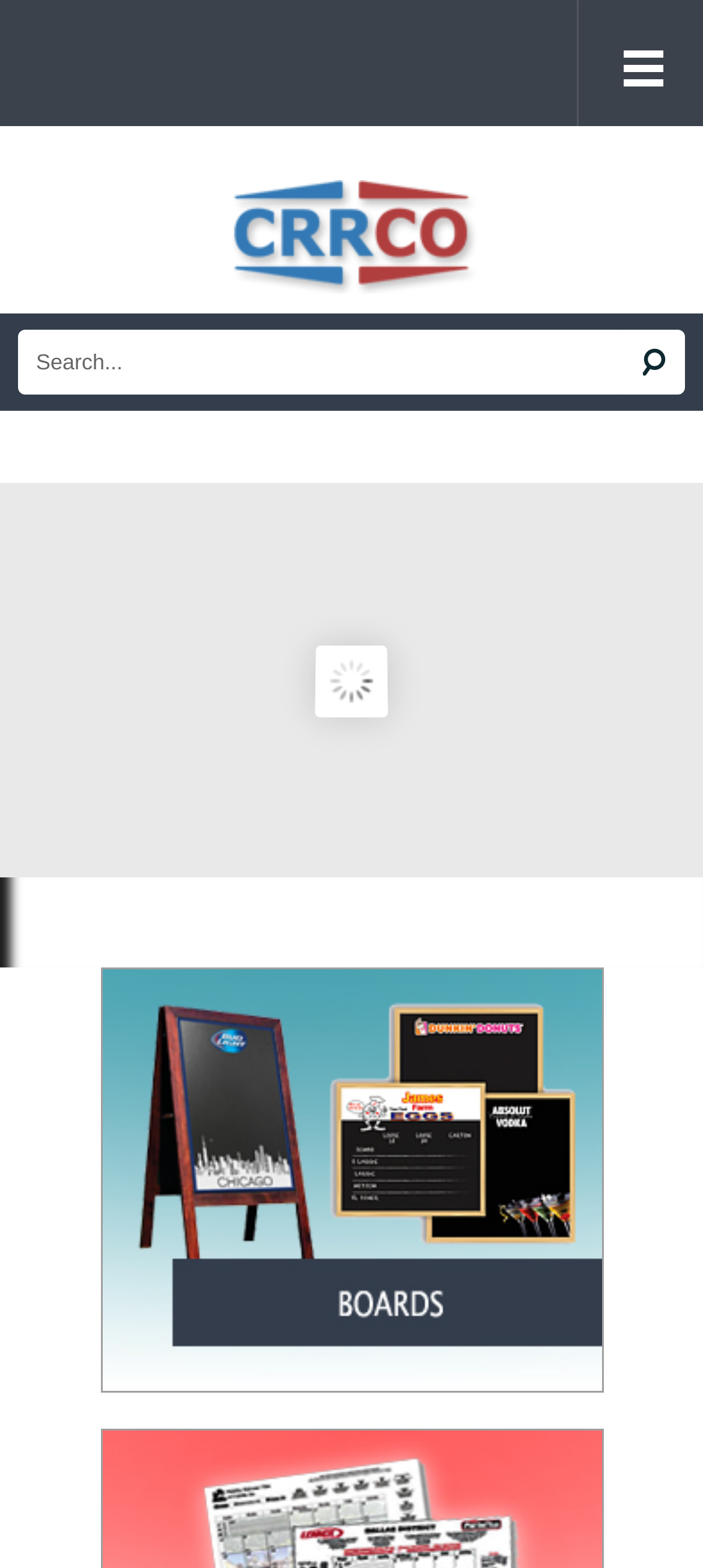Refer to the screenshot and answer the following question in detail:
What is the company name displayed on the webpage?

I found the company name by looking at the header section of the webpage, where I saw a link with the text 'Colonial Redi Record Corp' and an image with the same name.